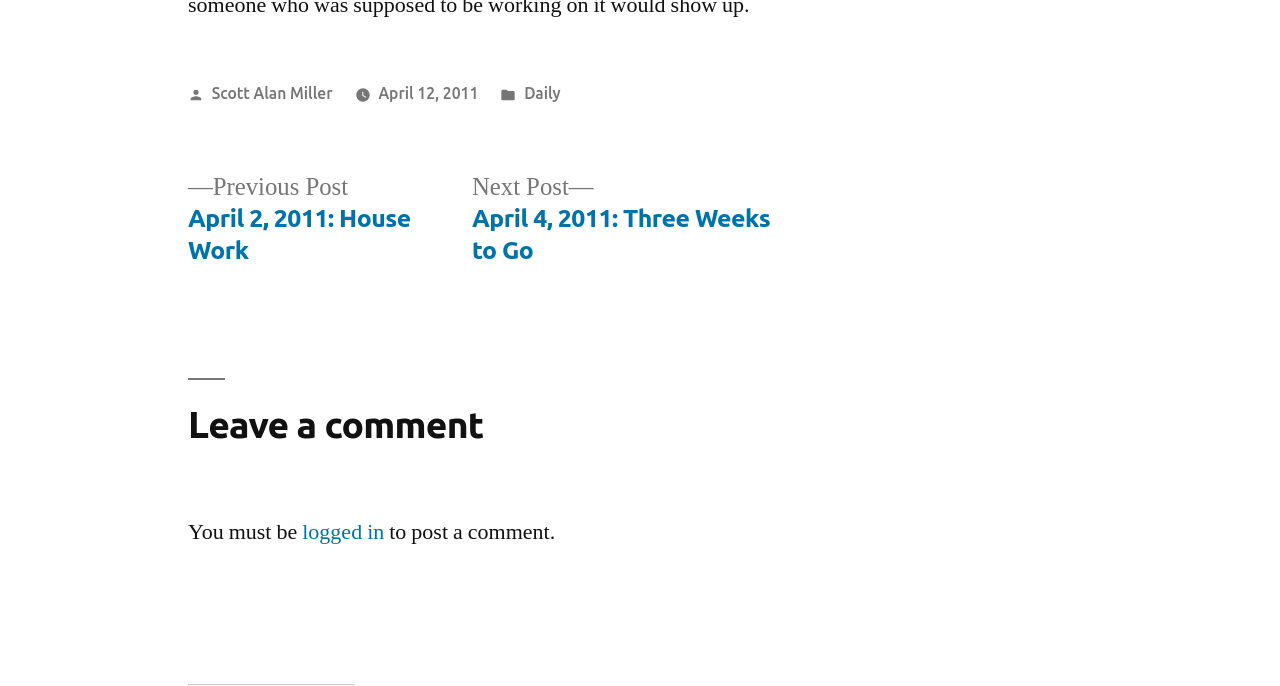Refer to the screenshot and answer the following question in detail:
What is the date of the post?

The date of the post can be found in the footer section, where it says 'April 12, 2011' next to the 'Posted by' text.